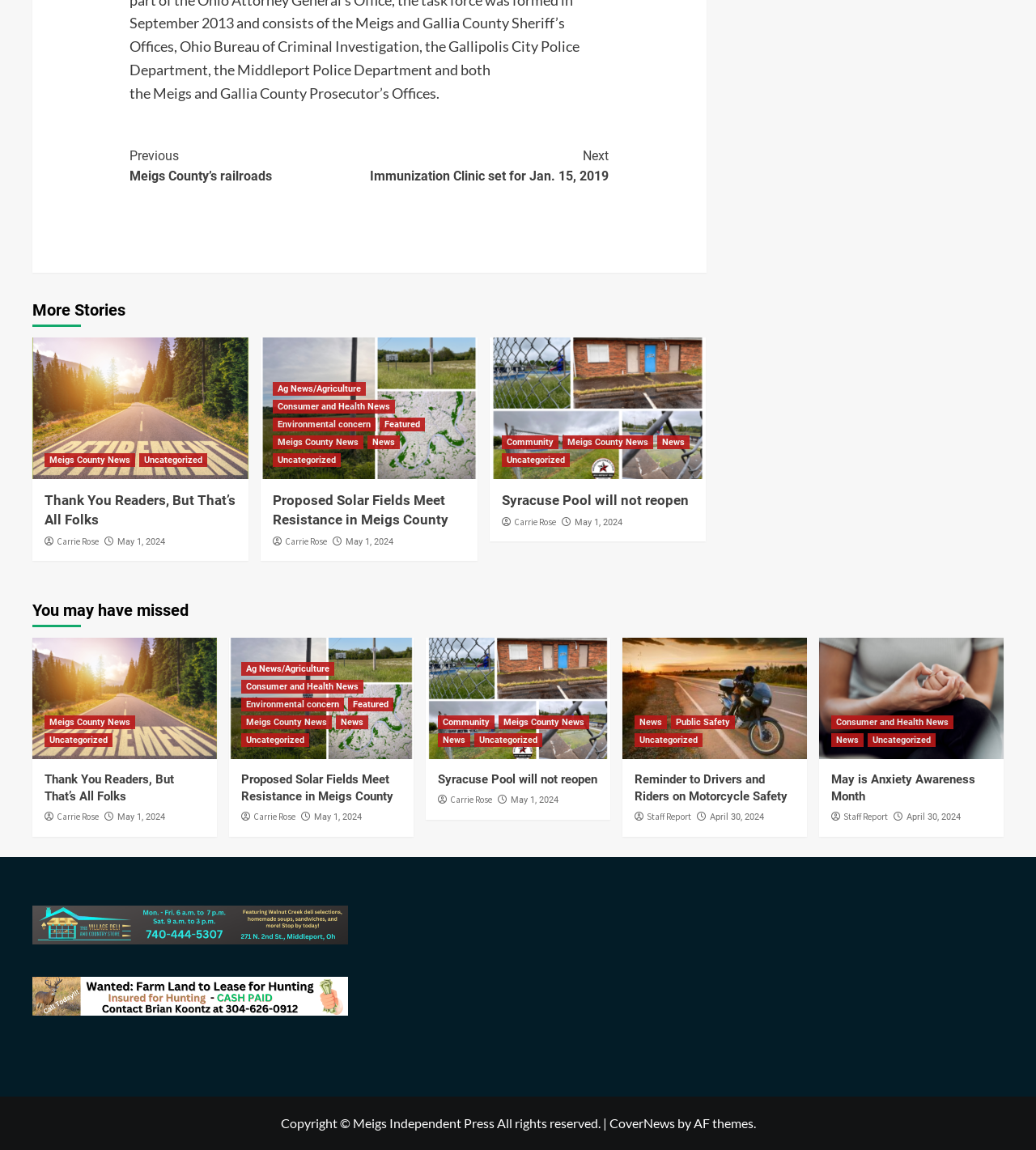Provide the bounding box coordinates for the area that should be clicked to complete the instruction: "Go to 'More Stories'".

[0.031, 0.258, 0.121, 0.284]